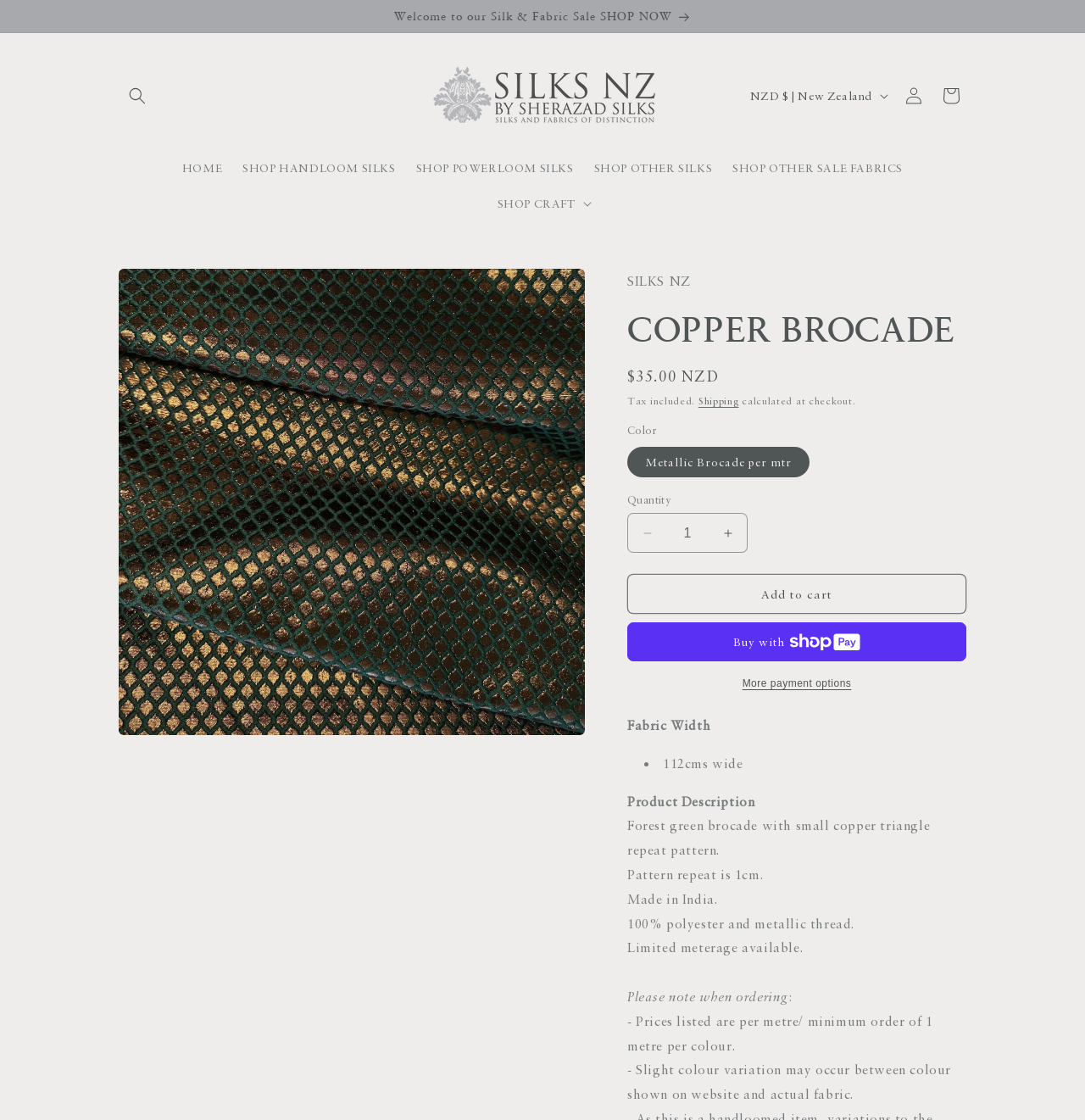Please provide the bounding box coordinates for the element that needs to be clicked to perform the following instruction: "Add to cart". The coordinates should be given as four float numbers between 0 and 1, i.e., [left, top, right, bottom].

[0.578, 0.513, 0.891, 0.548]